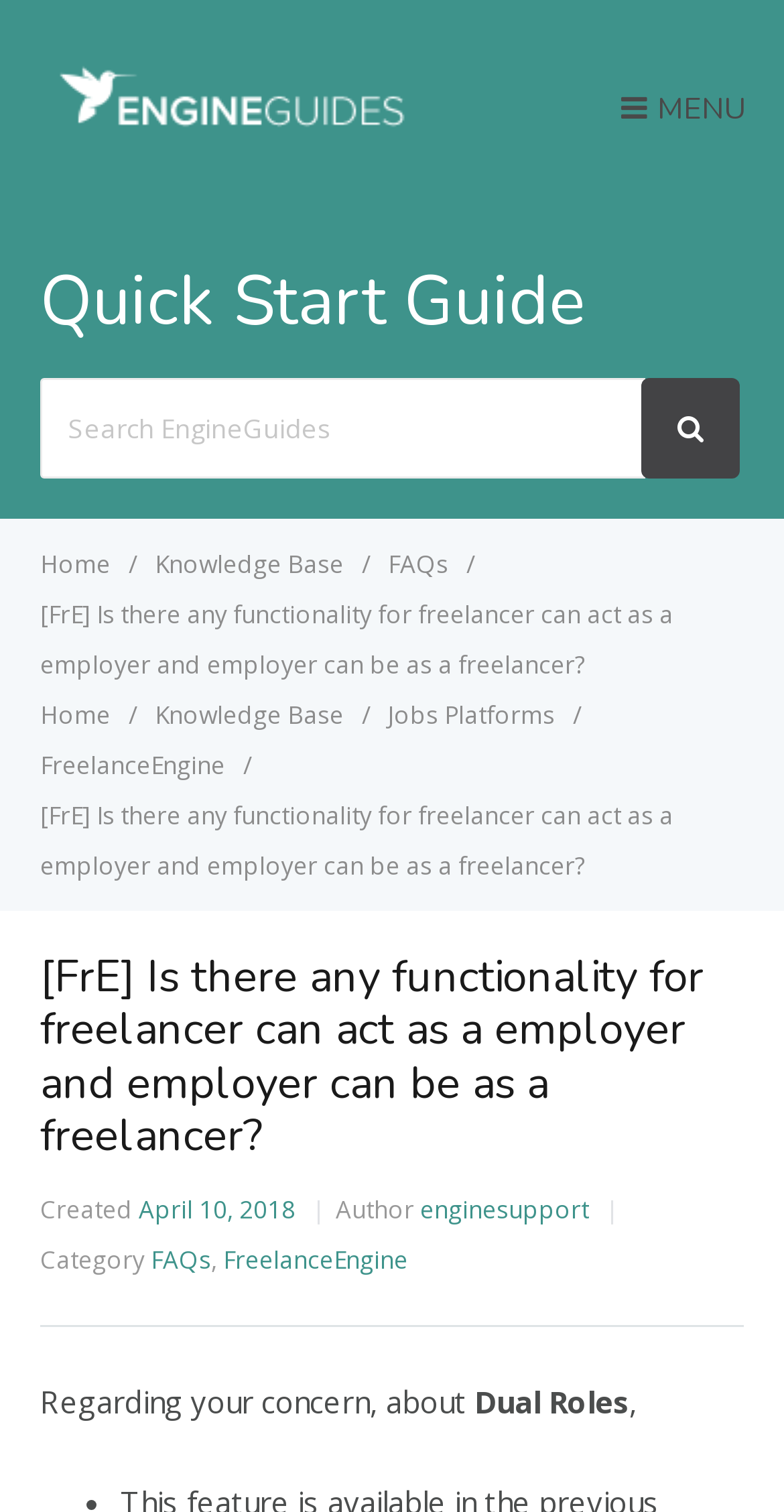Find the bounding box coordinates for the area that must be clicked to perform this action: "Read the FAQ about Dual Roles".

[0.051, 0.913, 0.605, 0.94]